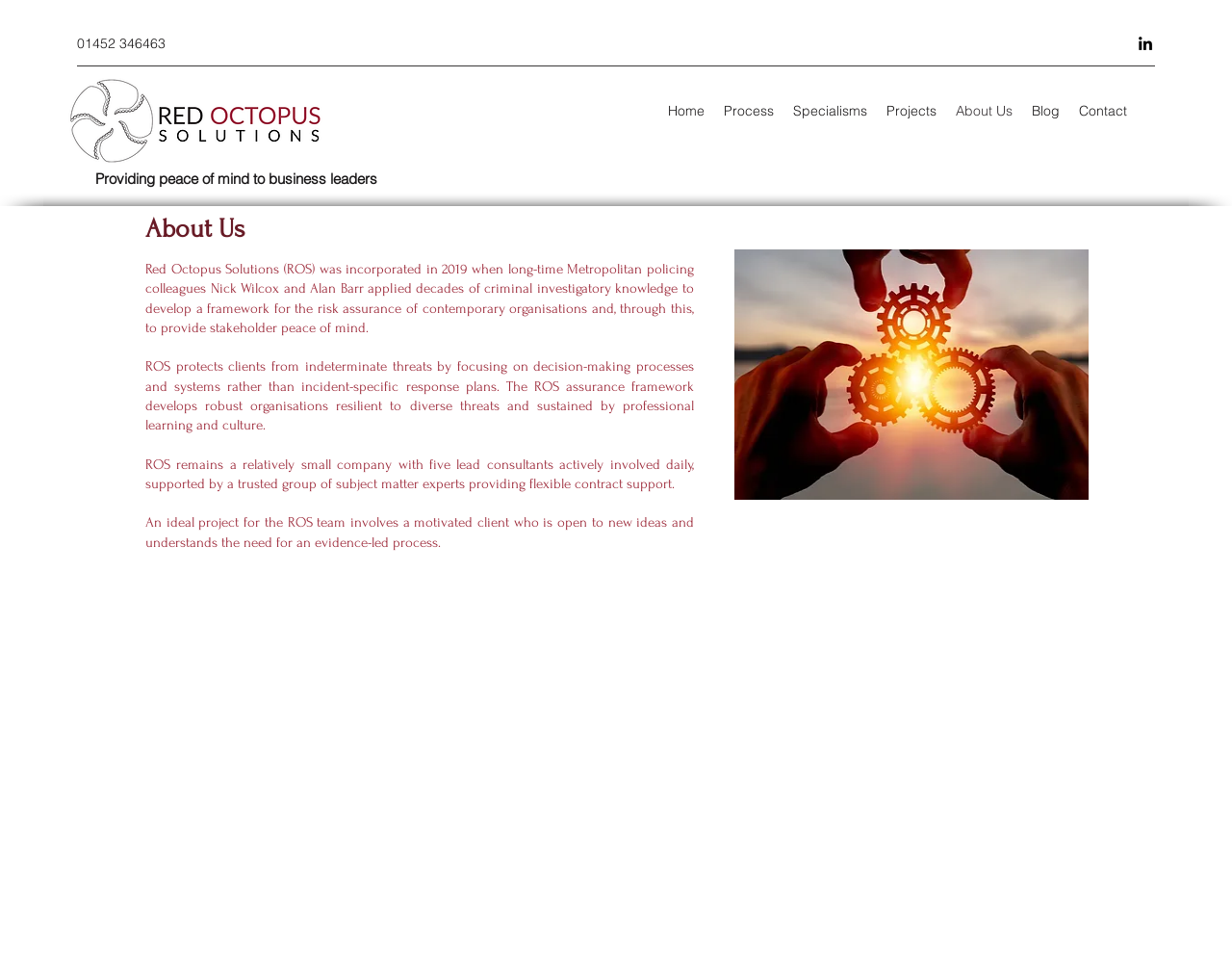From the screenshot, find the bounding box of the UI element matching this description: "Specialisms". Supply the bounding box coordinates in the form [left, top, right, bottom], each a float between 0 and 1.

[0.636, 0.1, 0.712, 0.13]